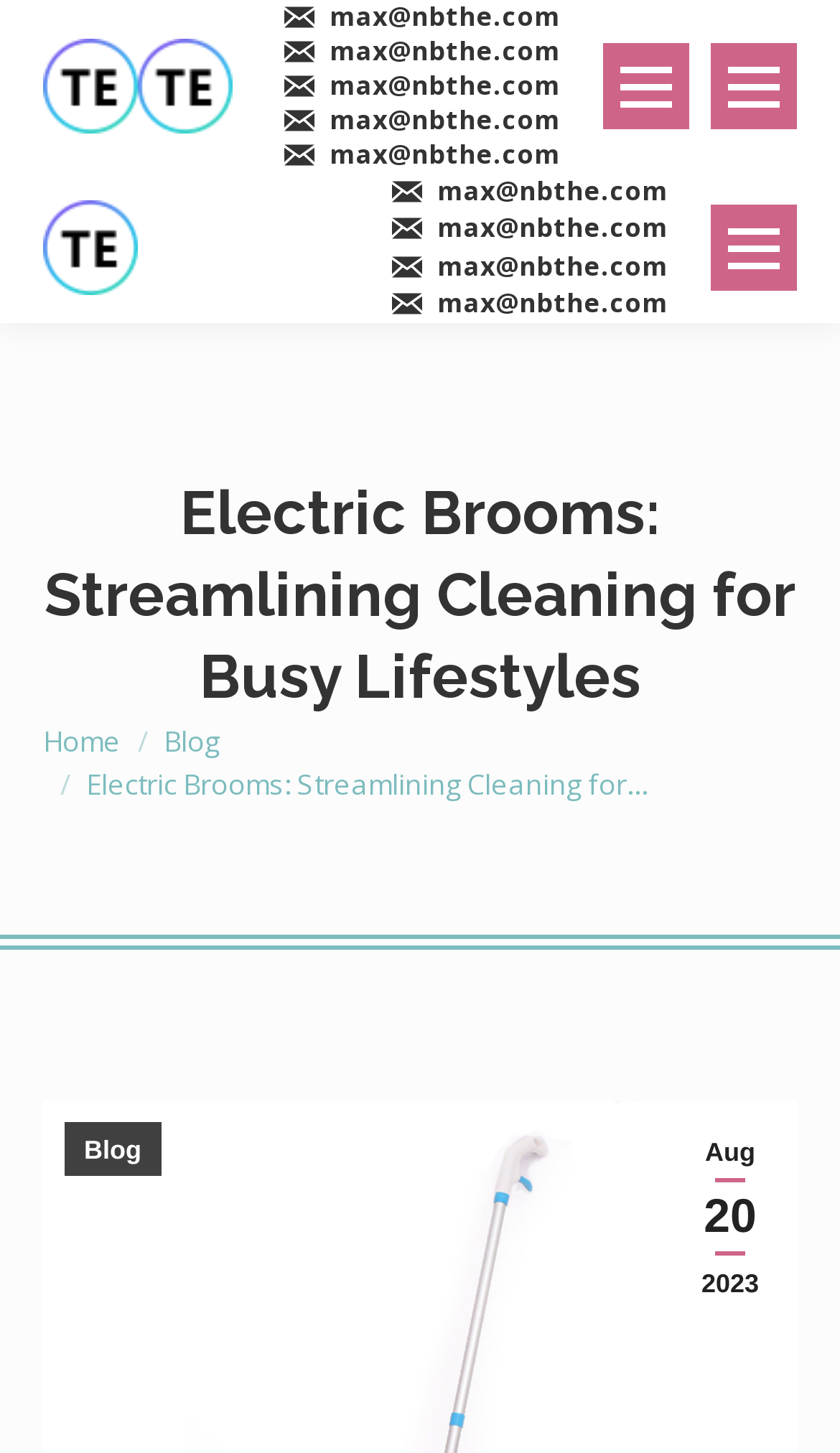Provide the bounding box coordinates for the specified HTML element described in this description: "Home". The coordinates should be four float numbers ranging from 0 to 1, in the format [left, top, right, bottom].

[0.051, 0.497, 0.144, 0.523]